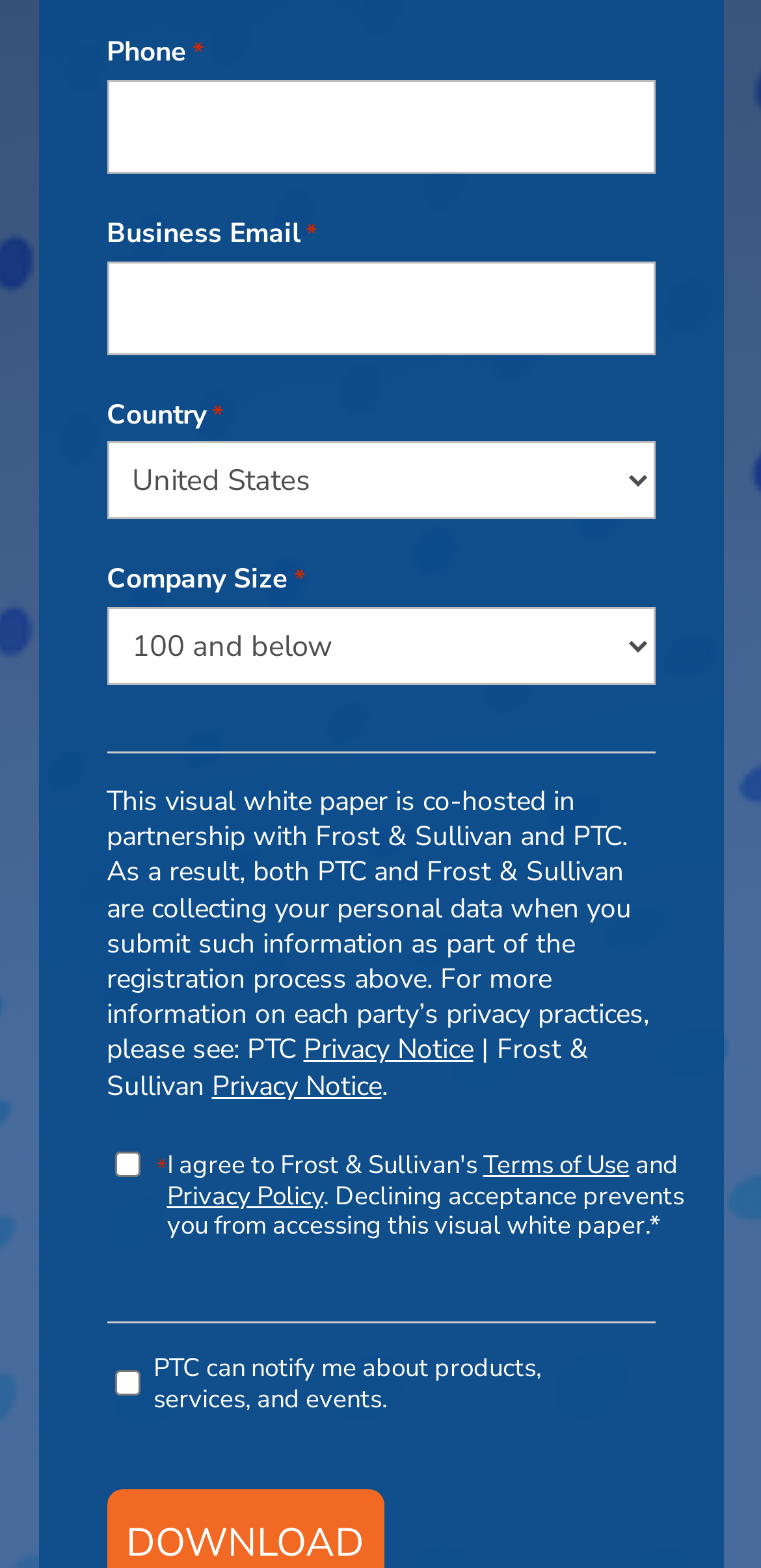Locate the bounding box coordinates of the clickable area needed to fulfill the instruction: "Choose company size".

[0.14, 0.387, 0.86, 0.437]